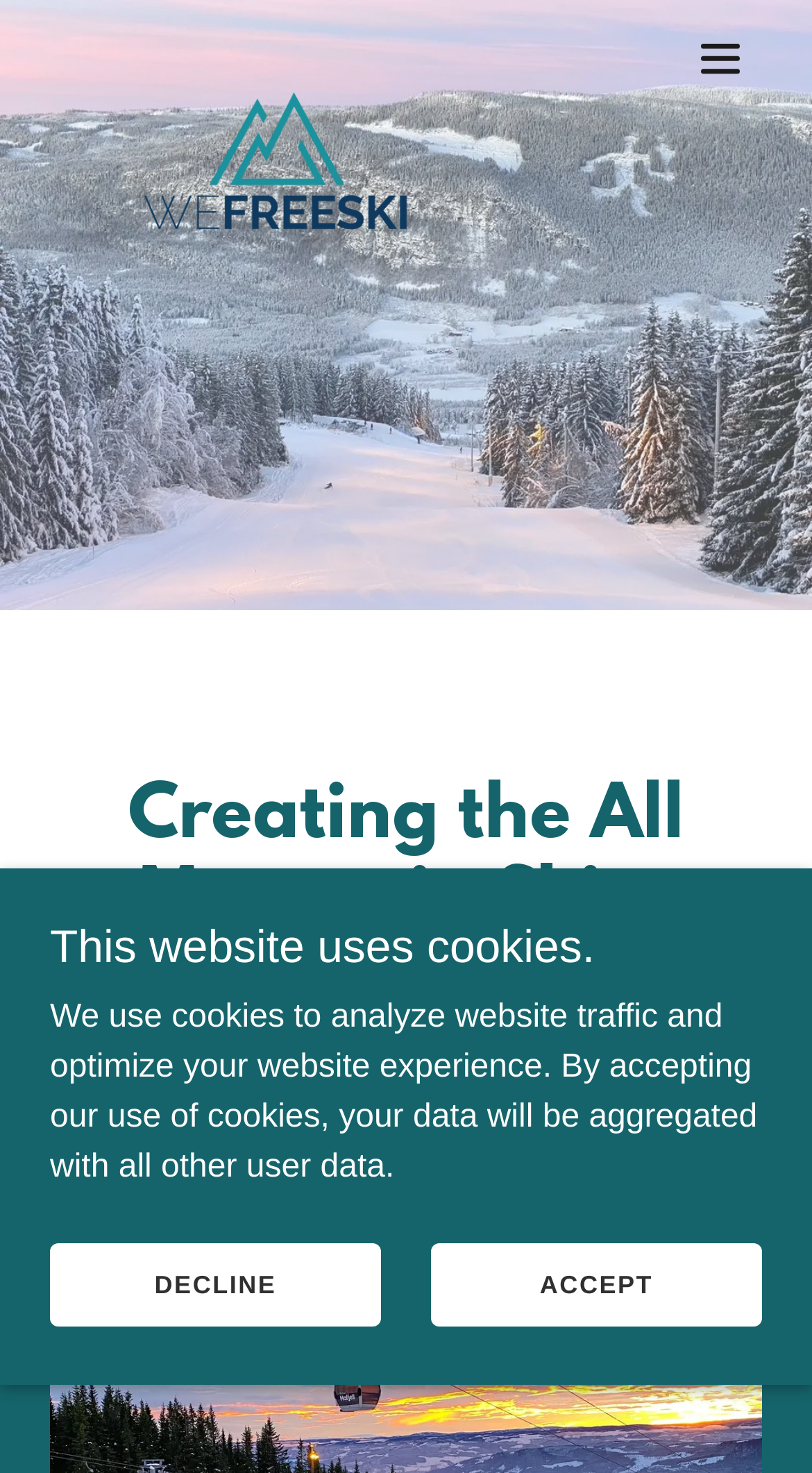Extract the bounding box coordinates of the UI element described by: "aria-label="Hamburger Site Navigation Icon"". The coordinates should include four float numbers ranging from 0 to 1, e.g., [left, top, right, bottom].

[0.836, 0.011, 0.938, 0.068]